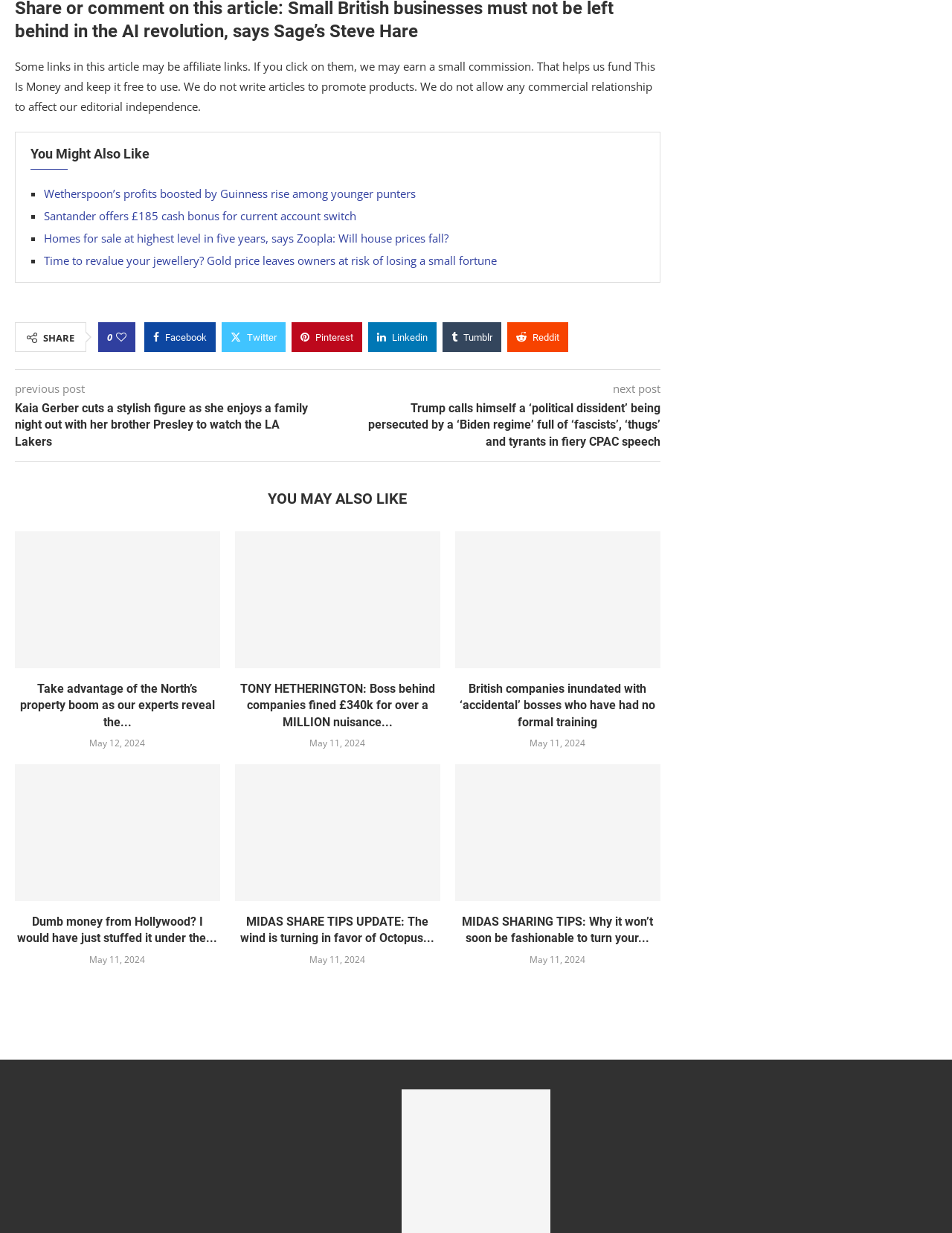Find the bounding box coordinates of the area that needs to be clicked in order to achieve the following instruction: "Contact NoCodeDev". The coordinates should be specified as four float numbers between 0 and 1, i.e., [left, top, right, bottom].

None